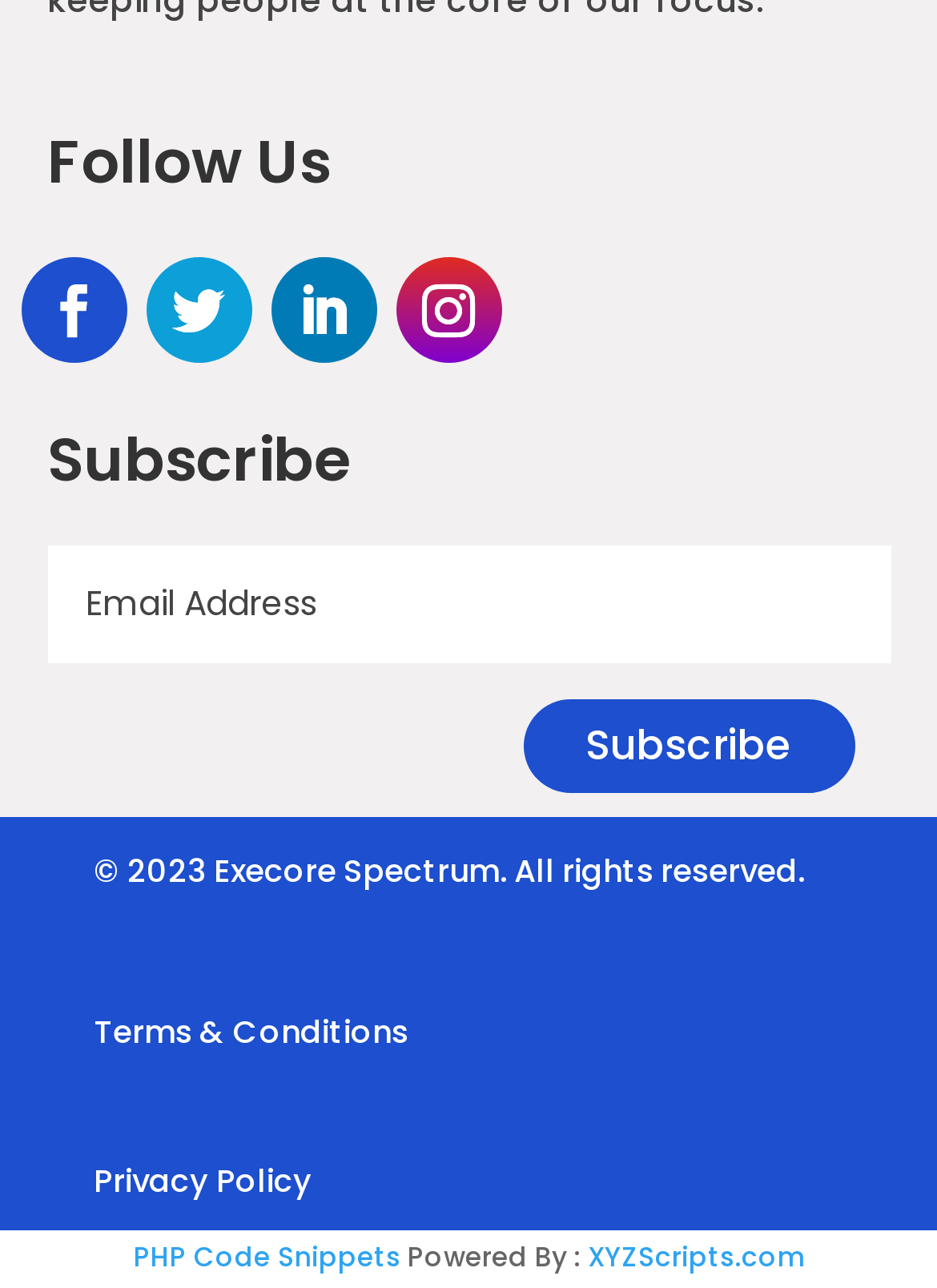How many footer links are available? Please answer the question using a single word or phrase based on the image.

3